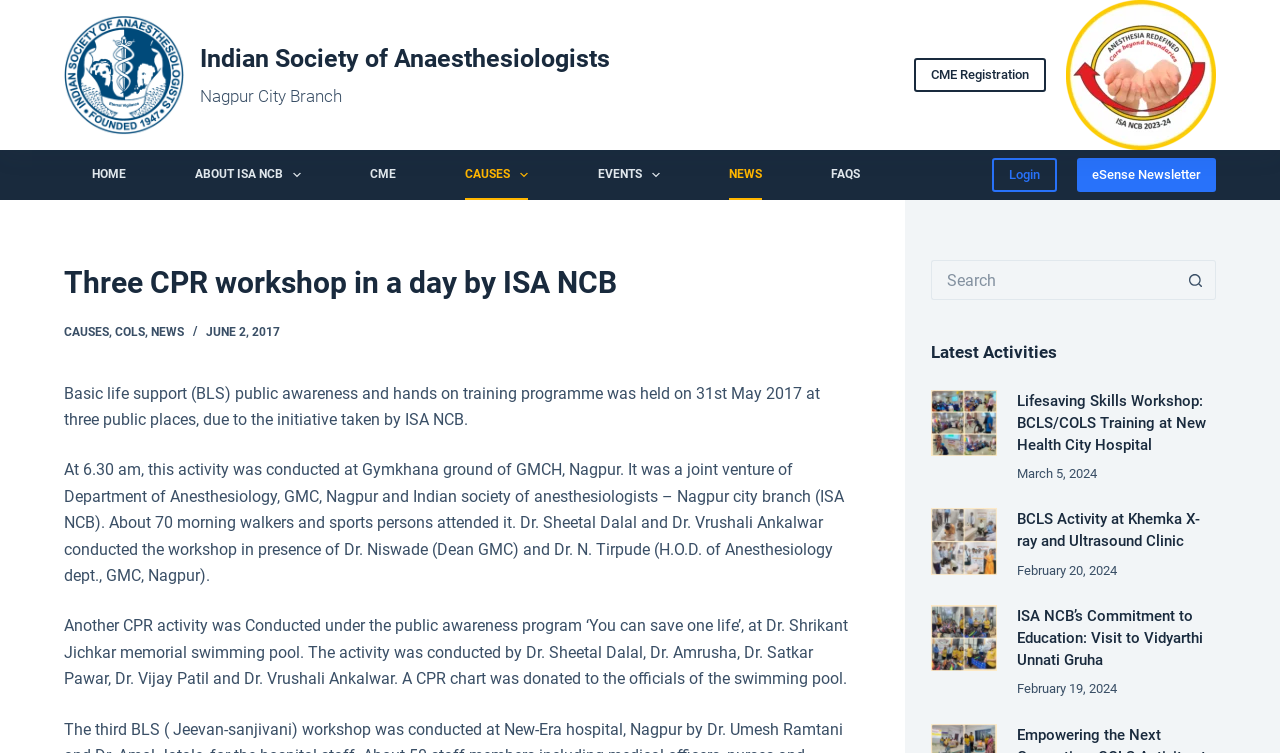What is the name of the hospital where the CPR activity was conducted under the public awareness program ‘You can save one life’?
Look at the image and respond with a single word or a short phrase.

Dr. Shrikant Jichkar memorial swimming pool